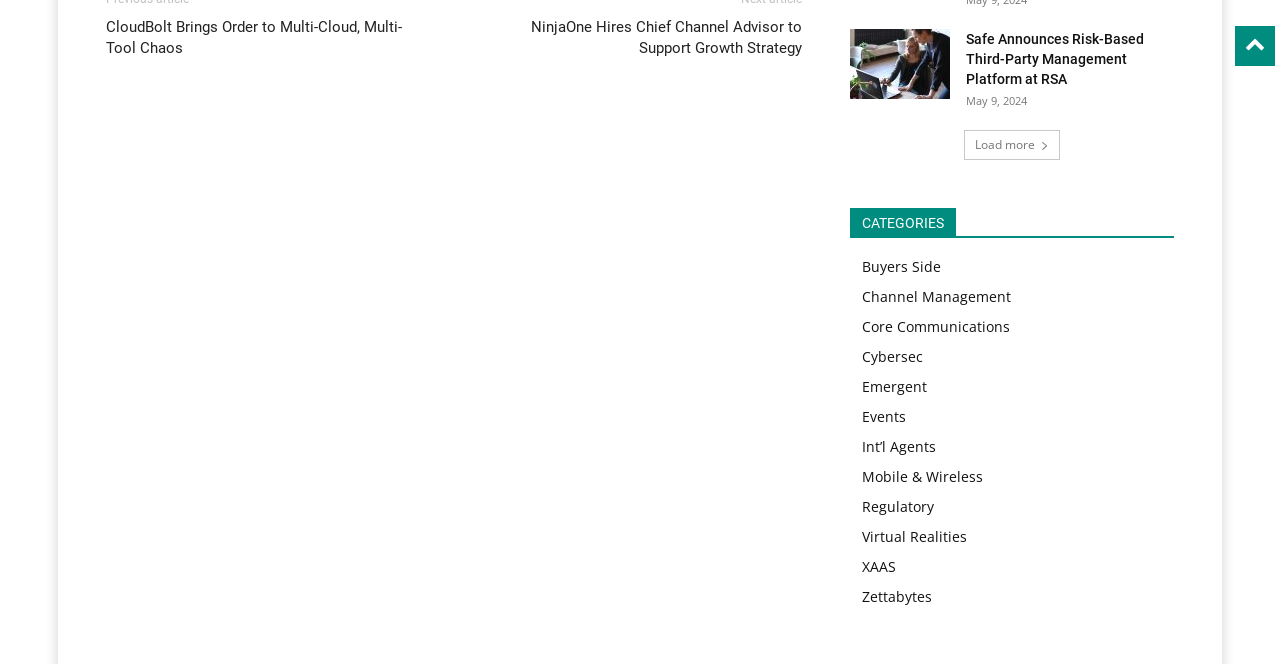Identify the bounding box coordinates of the section to be clicked to complete the task described by the following instruction: "Read about Safe's Risk-Based Third-Party Management Platform". The coordinates should be four float numbers between 0 and 1, formatted as [left, top, right, bottom].

[0.755, 0.046, 0.894, 0.131]